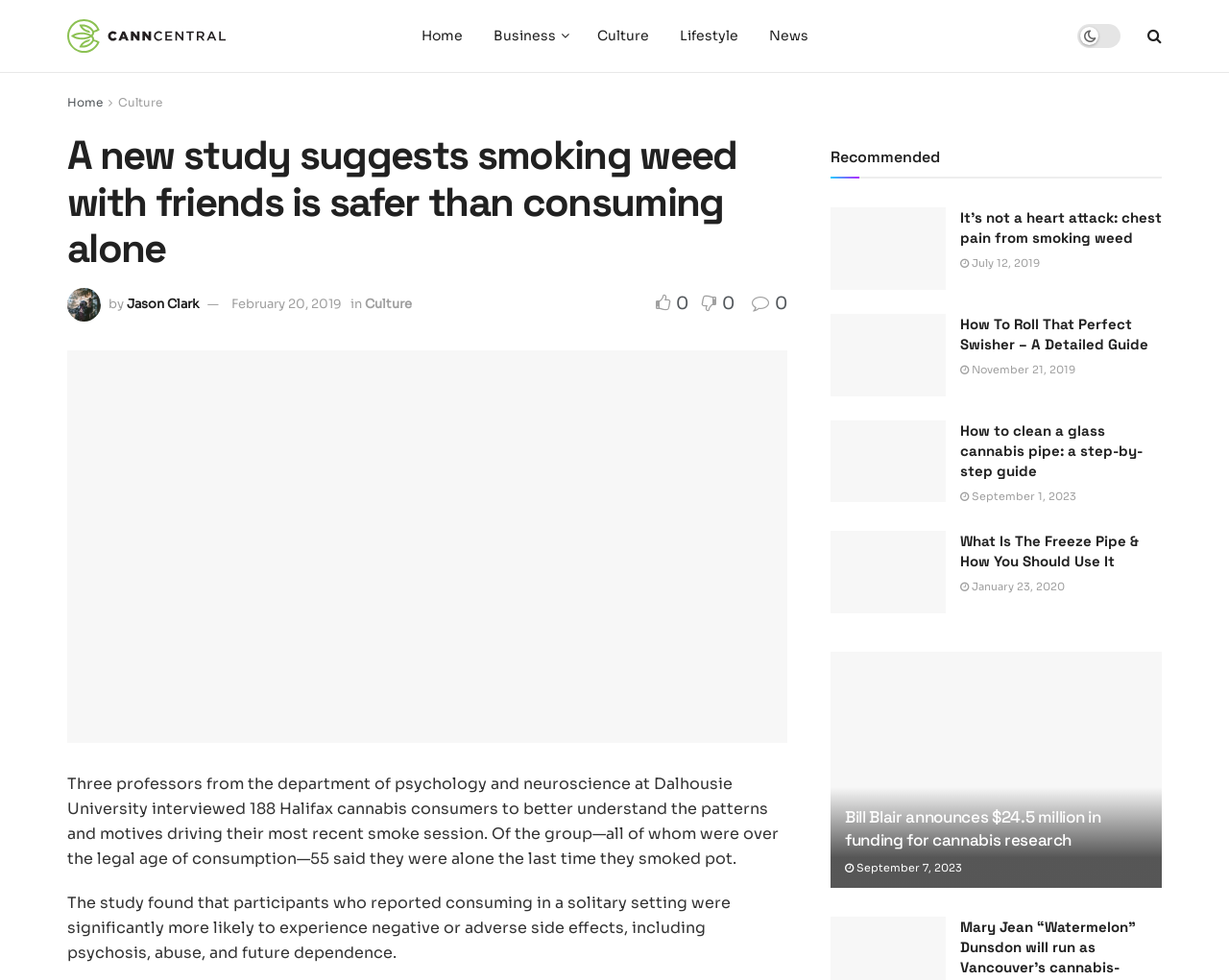What is the website's name?
Using the information from the image, answer the question thoroughly.

The website's name is CannCentral, which can be found in the top-left corner of the webpage, indicated by the link 'CannCentral' with a bounding box of [0.055, 0.02, 0.183, 0.054].